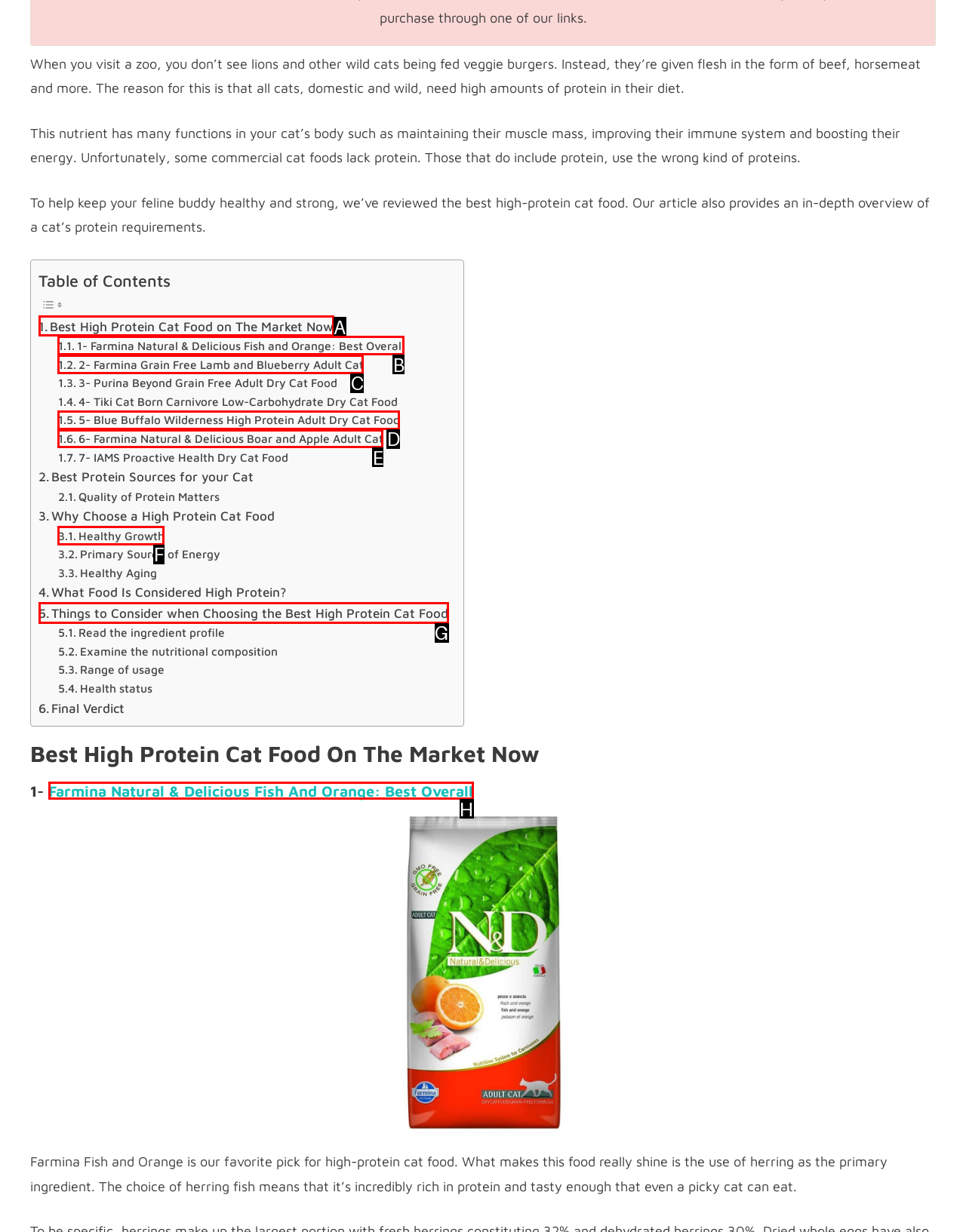Identify which lettered option to click to carry out the task: Leave a comment. Provide the letter as your answer.

None